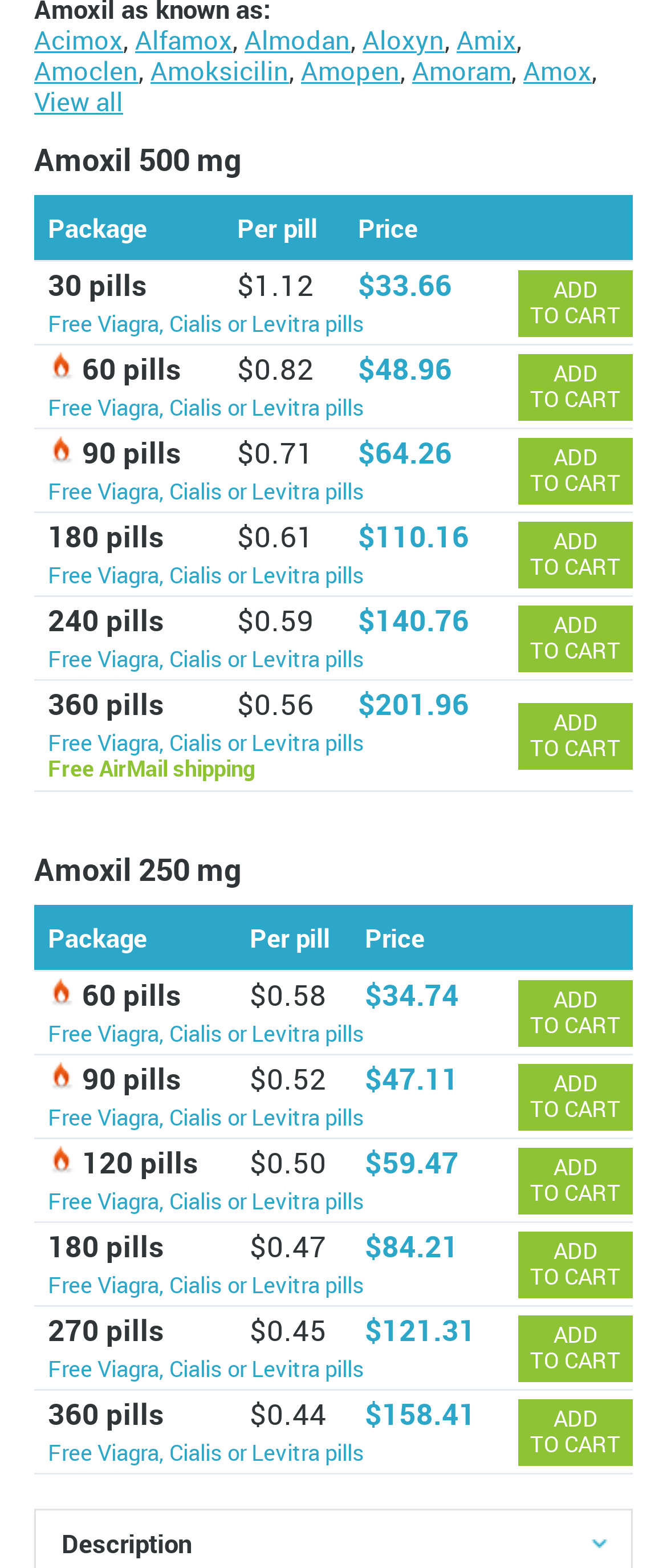Please identify the bounding box coordinates of the element I need to click to follow this instruction: "Click on Package".

[0.051, 0.125, 0.335, 0.167]